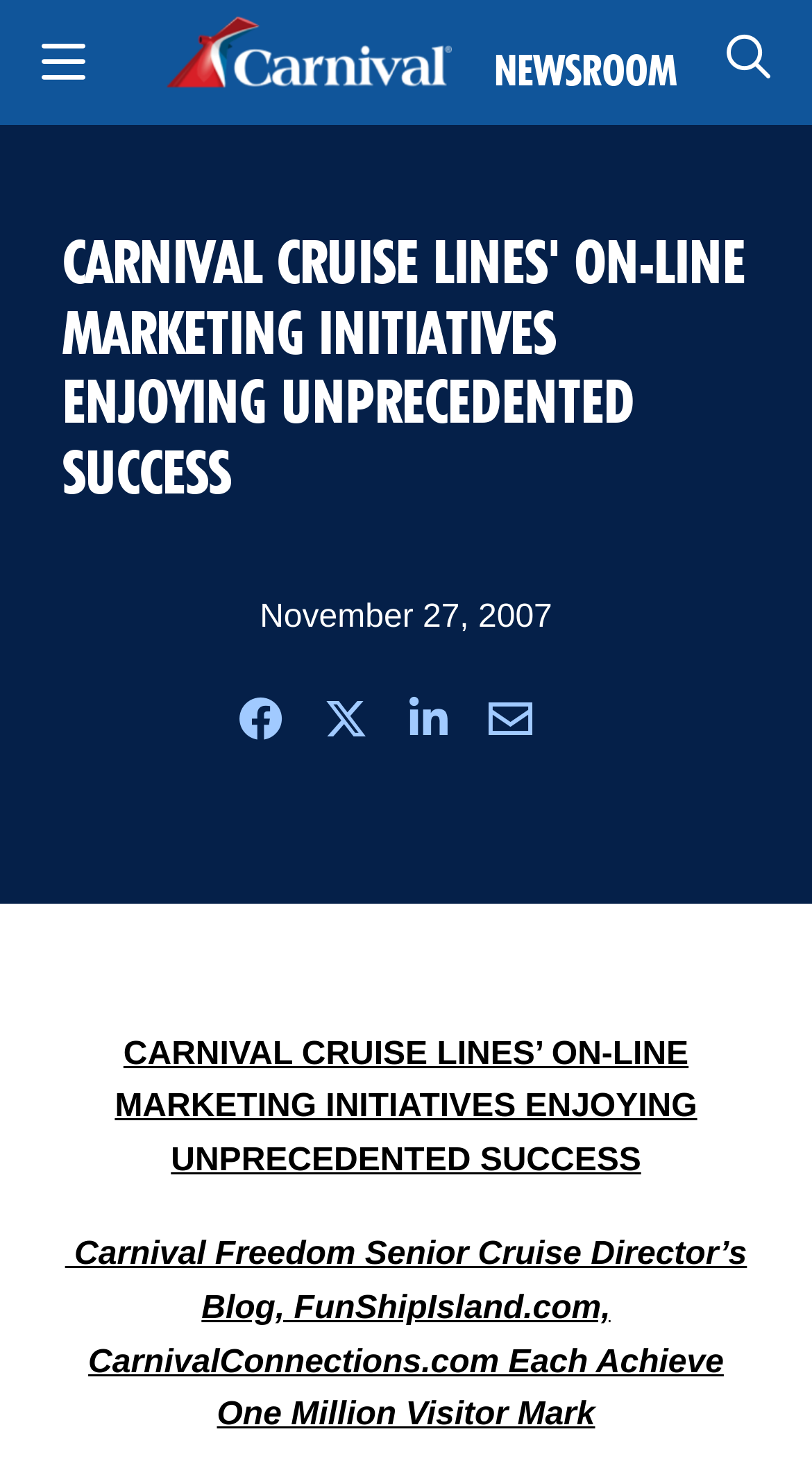Identify the bounding box coordinates of the clickable section necessary to follow the following instruction: "Search for something". The coordinates should be presented as four float numbers from 0 to 1, i.e., [left, top, right, bottom].

[0.895, 0.014, 0.949, 0.07]